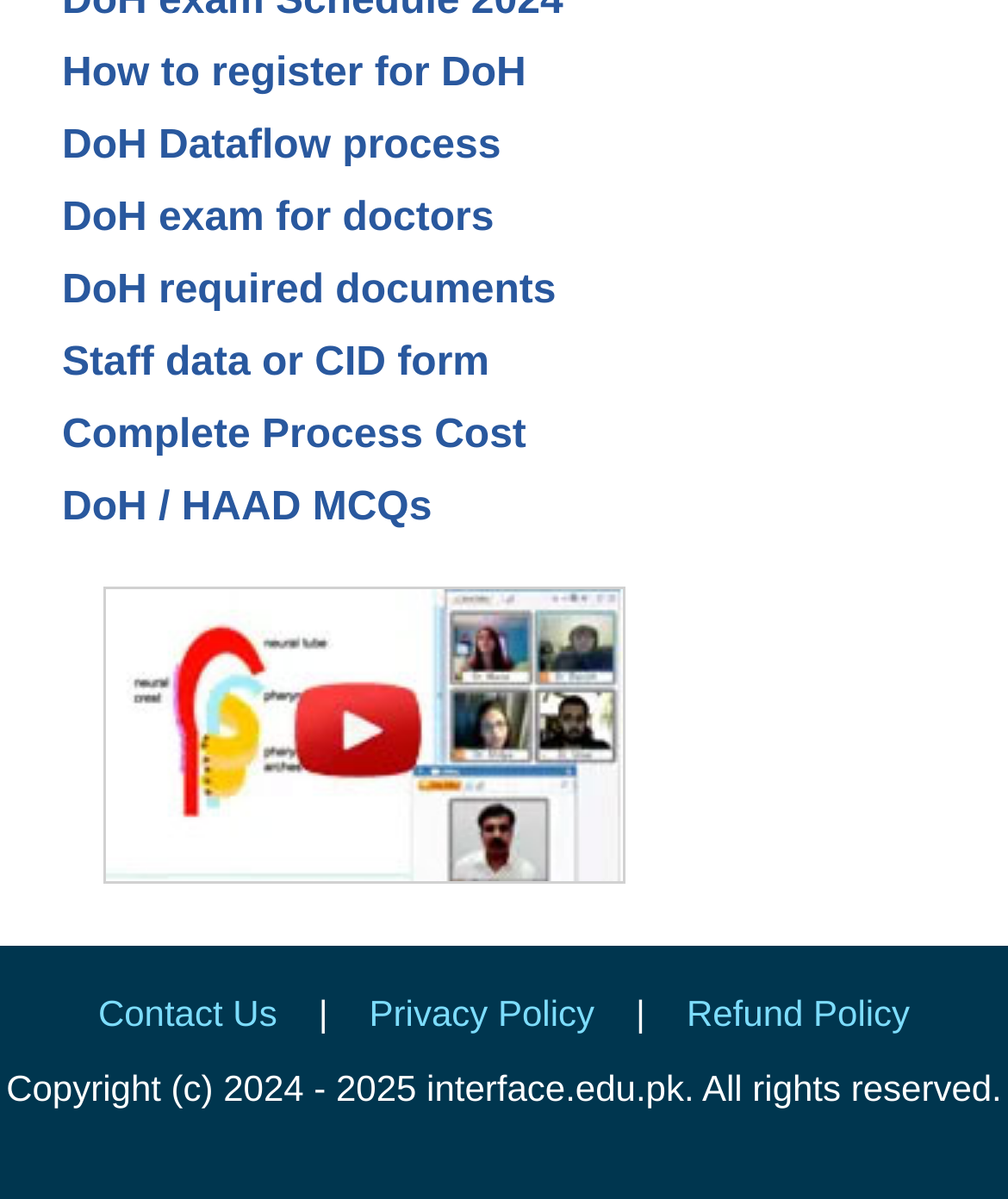Find the bounding box coordinates for the element described here: "Privacy Policy".

[0.366, 0.827, 0.59, 0.861]